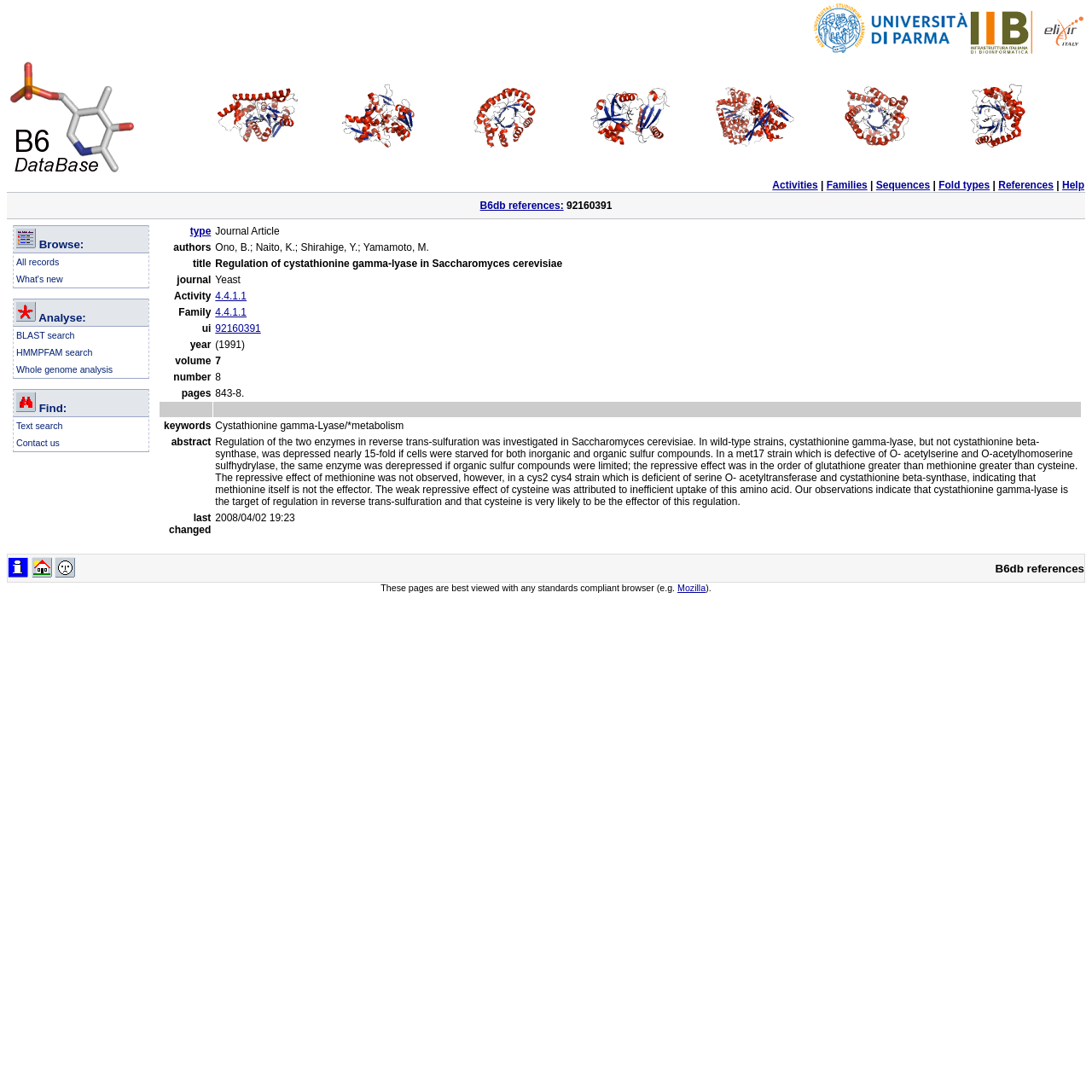Respond to the question below with a single word or phrase:
What are the three main sections on the webpage?

Browse, Analyse, Search